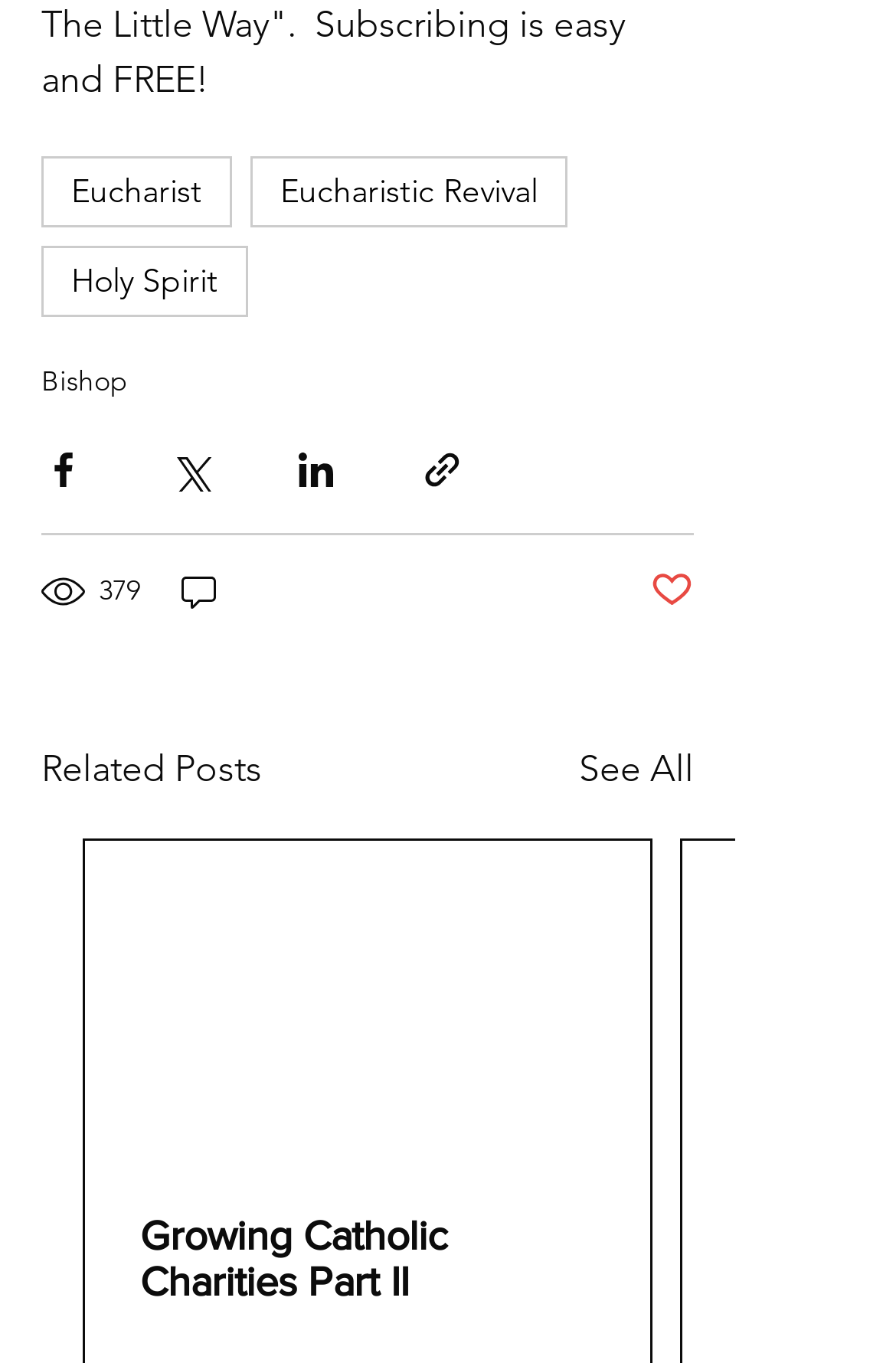Determine the bounding box coordinates of the clickable region to follow the instruction: "View Related Posts".

[0.046, 0.544, 0.292, 0.584]